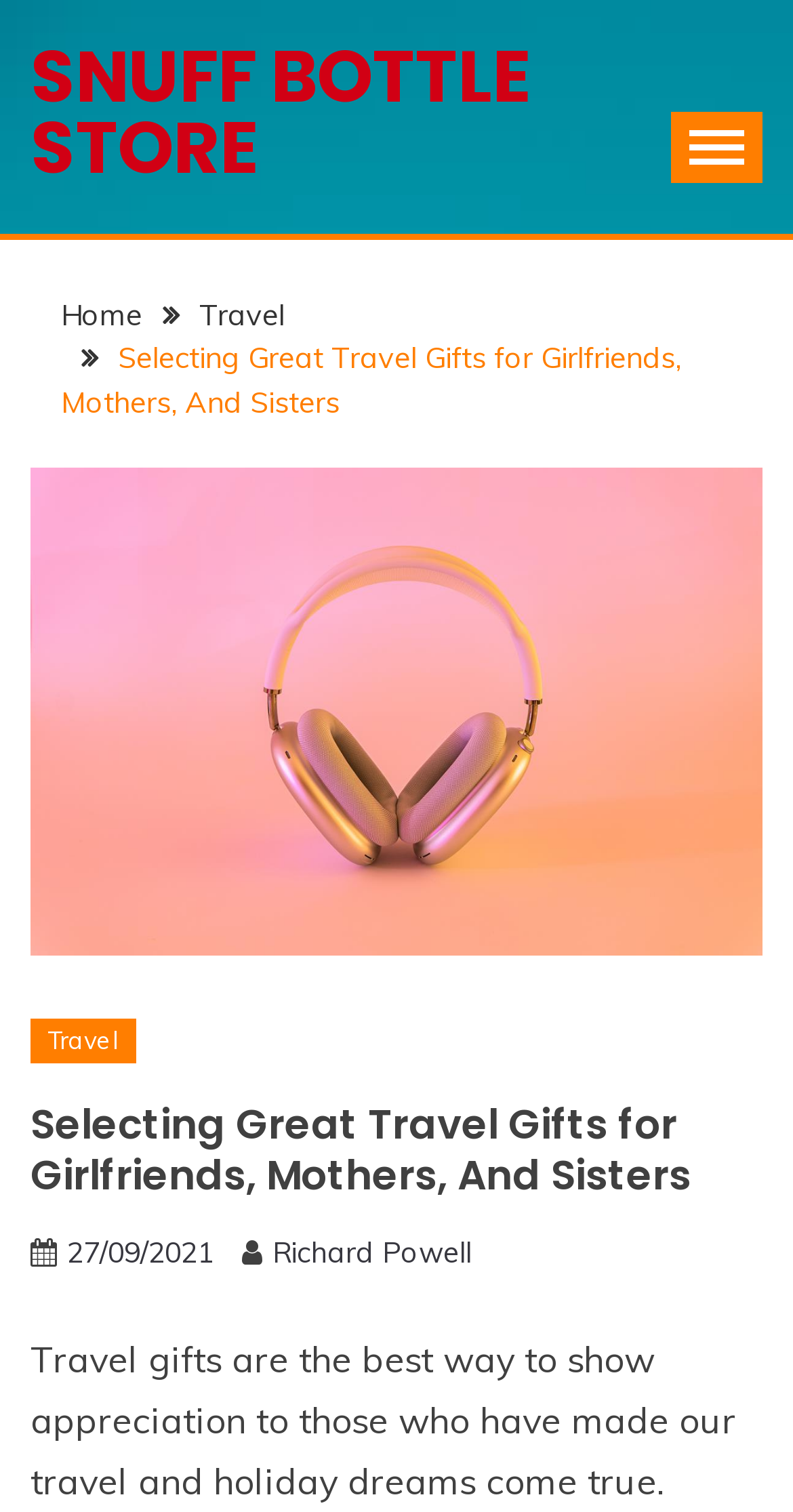Please locate the clickable area by providing the bounding box coordinates to follow this instruction: "check date of article".

[0.085, 0.816, 0.269, 0.84]